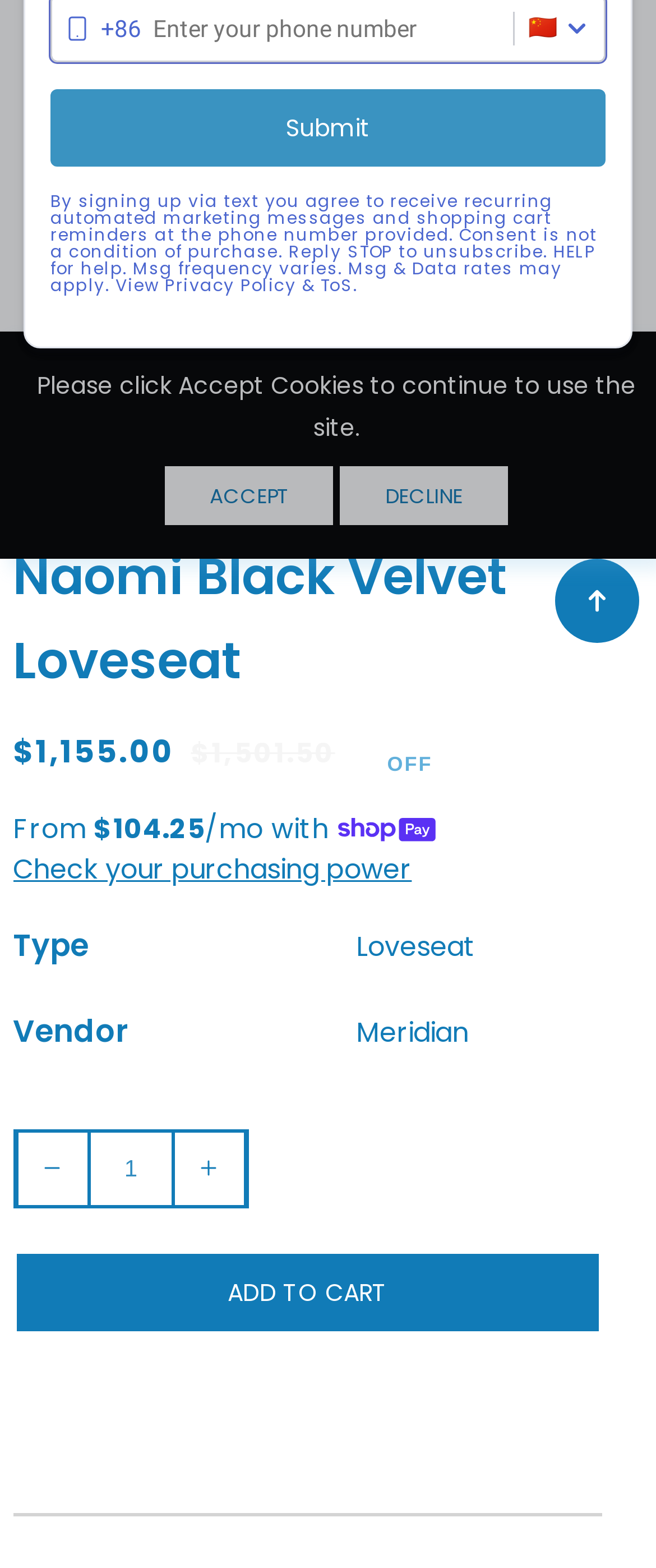Specify the bounding box coordinates (top-left x, top-left y, bottom-right x, bottom-right y) of the UI element in the screenshot that matches this description: Check your purchasing power

[0.02, 0.542, 0.628, 0.567]